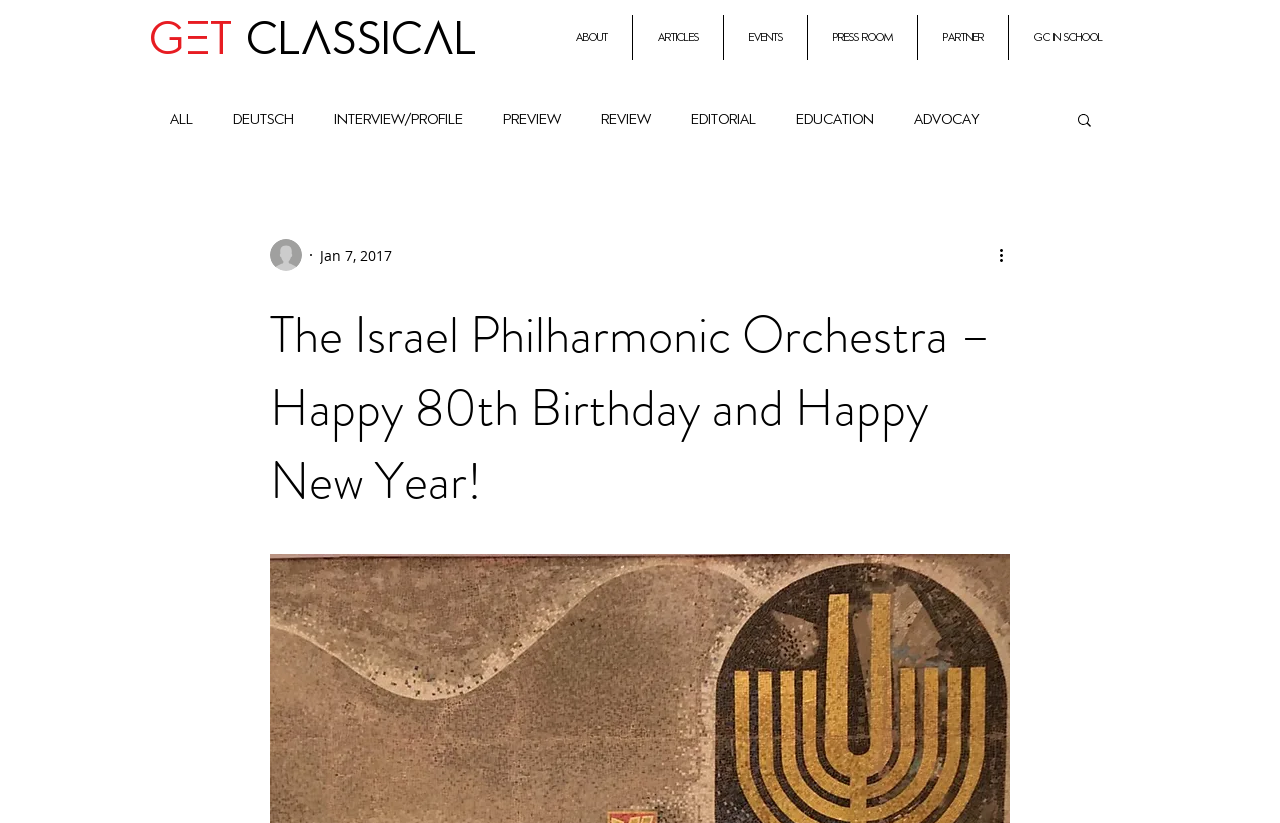What is the last link in the 'blog' navigation menu?
Using the image provided, answer with just one word or phrase.

Cultural History